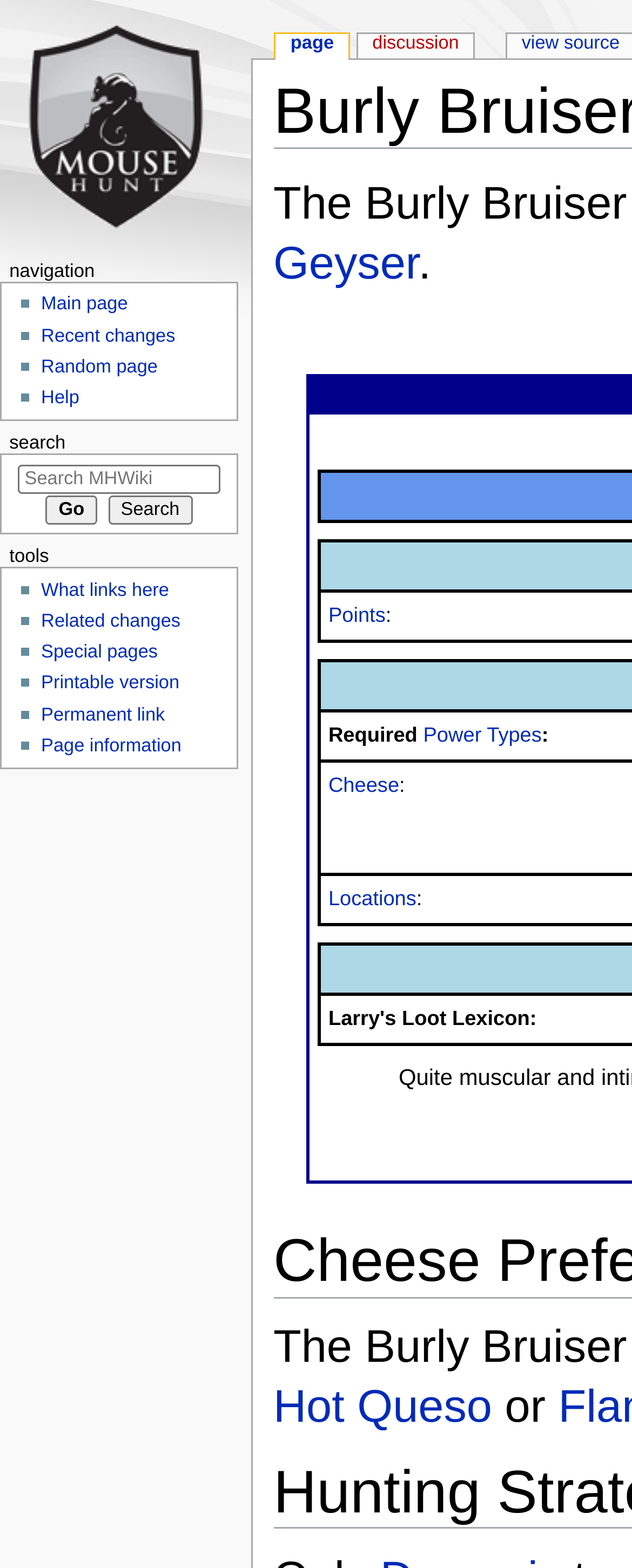How many links are there in the navigation section?
Look at the screenshot and give a one-word or phrase answer.

5